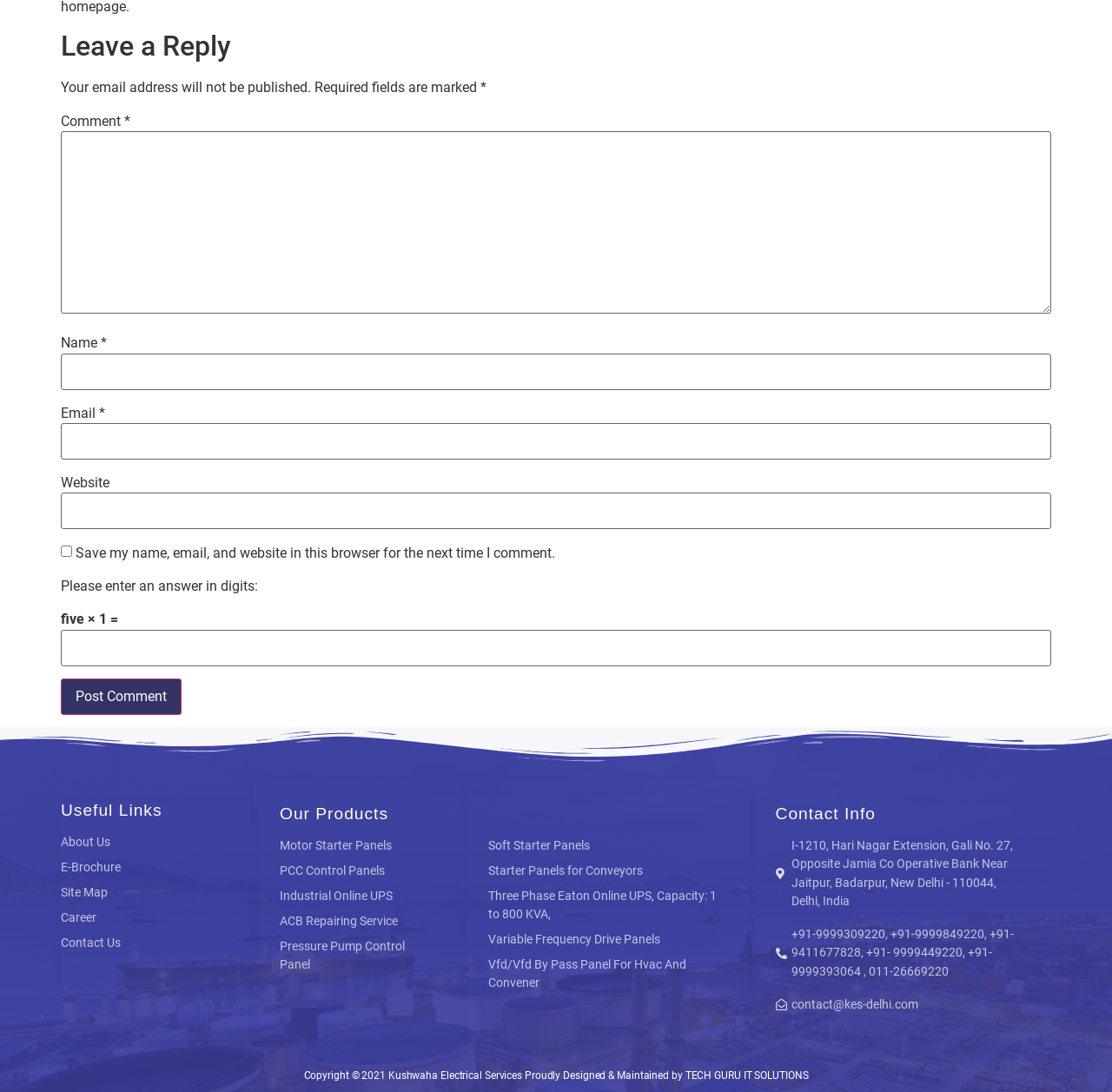Use a single word or phrase to answer the question: What is the purpose of the comment section?

Leave a reply